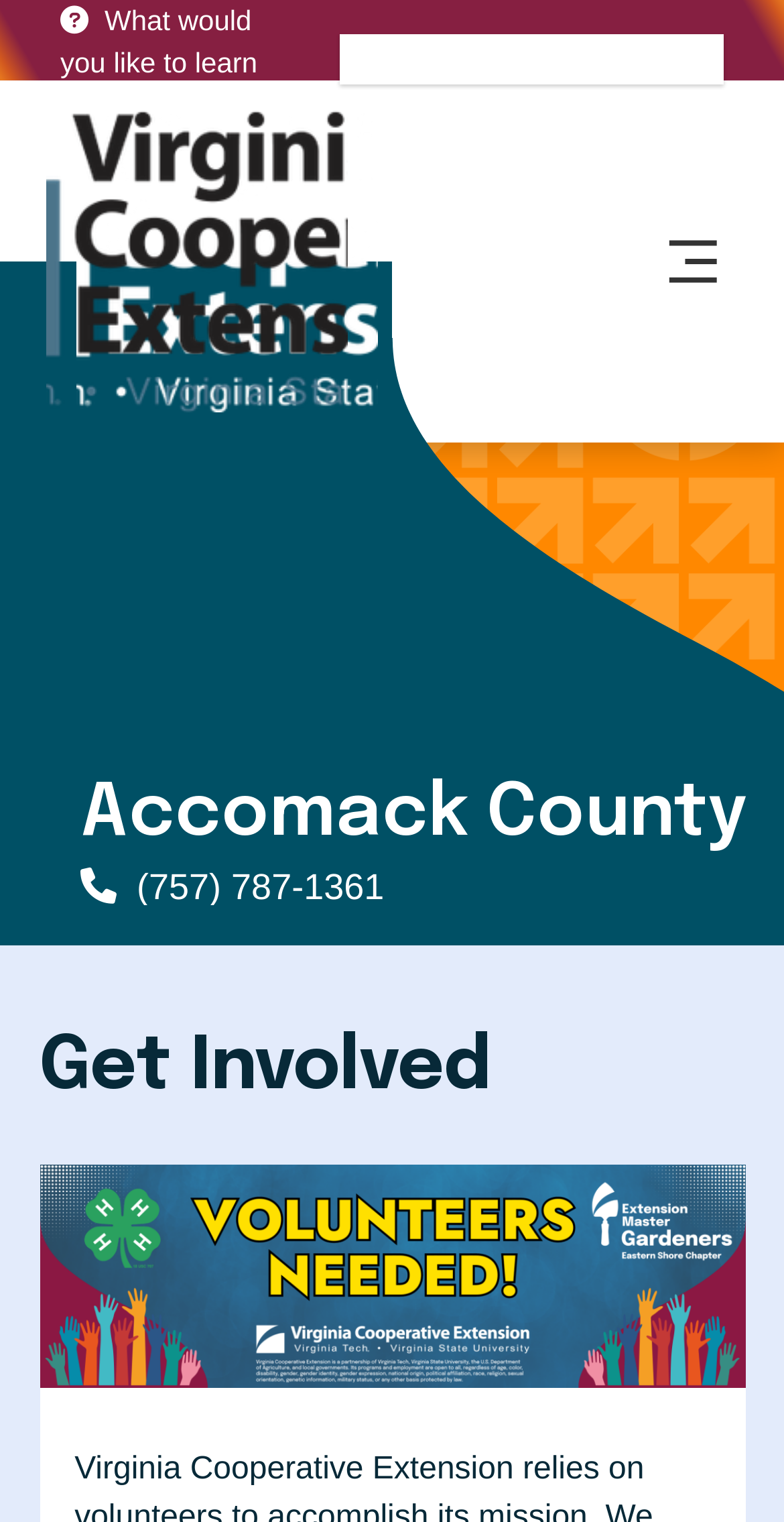Provide a one-word or short-phrase answer to the question:
How many links are on the webpage?

2